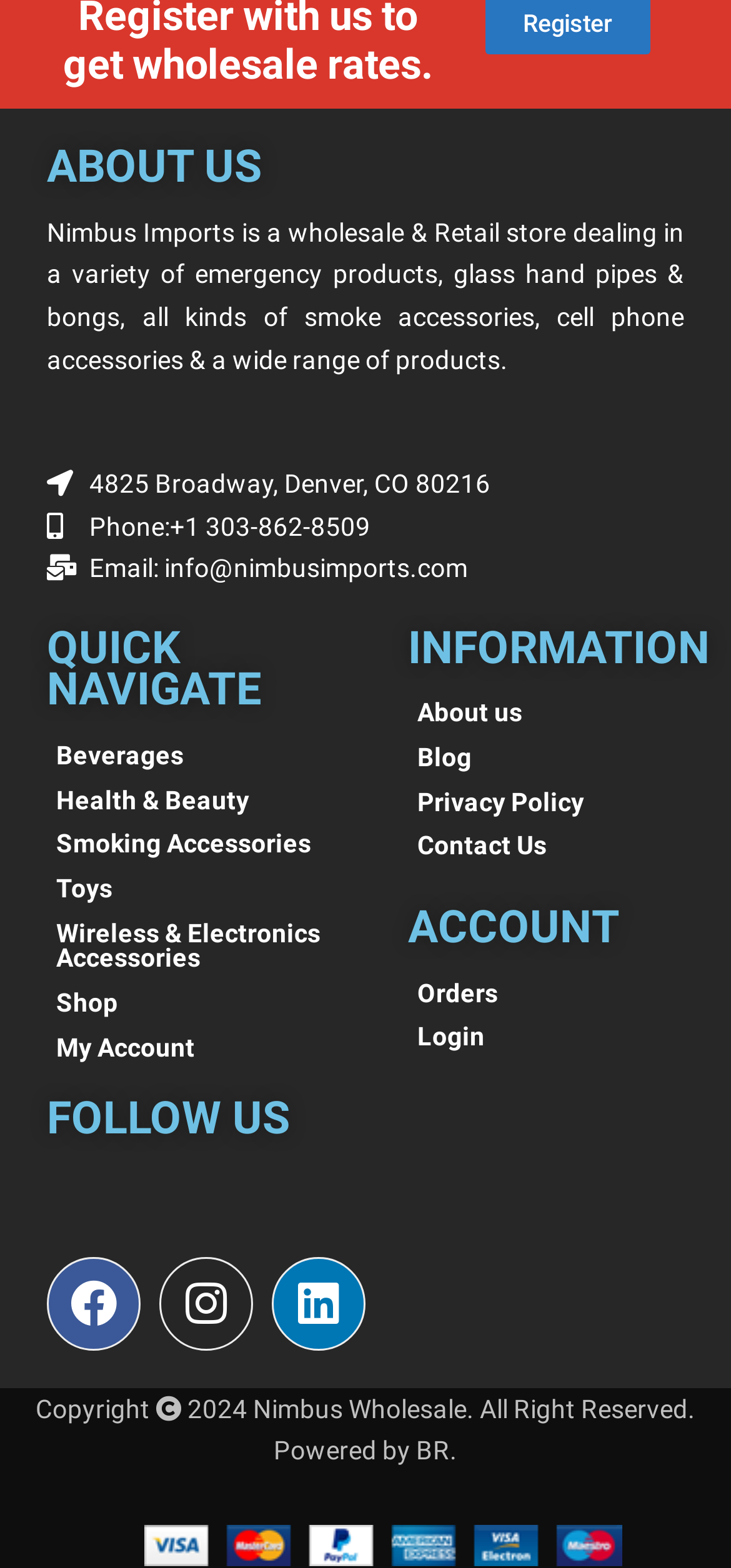What is the copyright year?
Please provide a detailed and thorough answer to the question.

The copyright year is mentioned at the bottom of the webpage, stating 'Copyright 2024', which indicates the year the company claims copyright for its content.